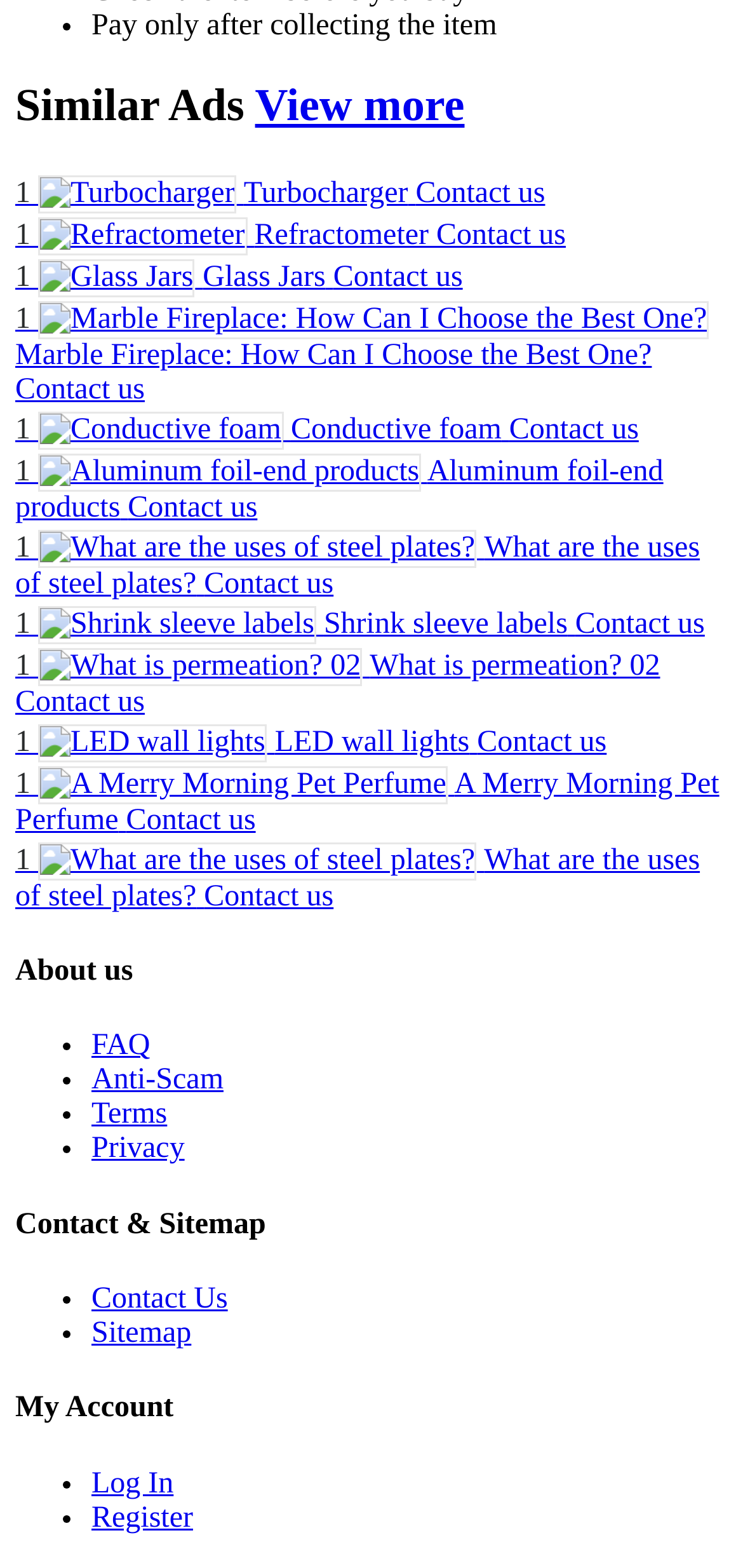Find the bounding box coordinates of the element you need to click on to perform this action: 'view the article about customer education'. The coordinates should be represented by four float values between 0 and 1, in the format [left, top, right, bottom].

None